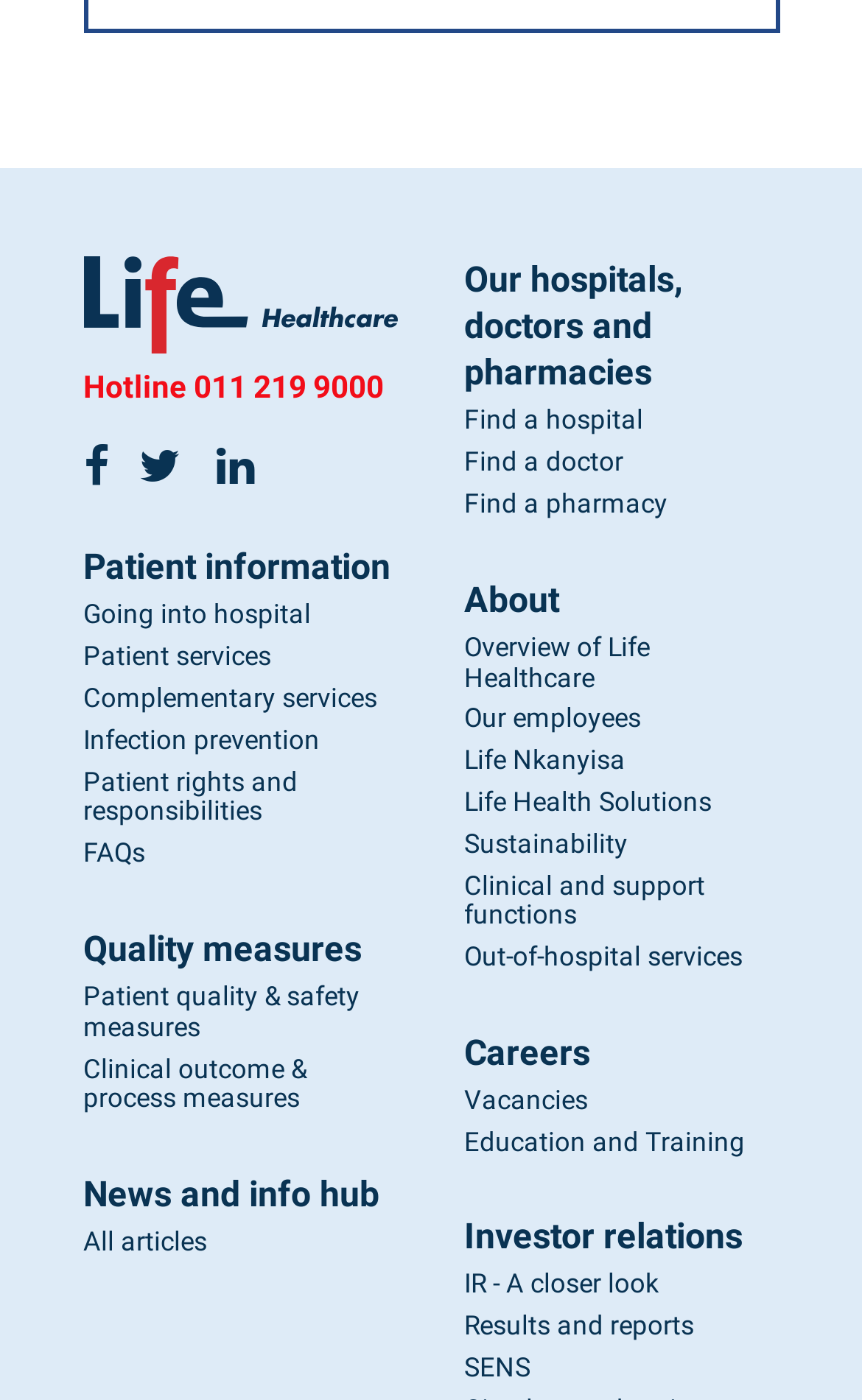Identify the bounding box coordinates of the HTML element based on this description: "Patient quality & safety measures".

[0.096, 0.701, 0.417, 0.745]